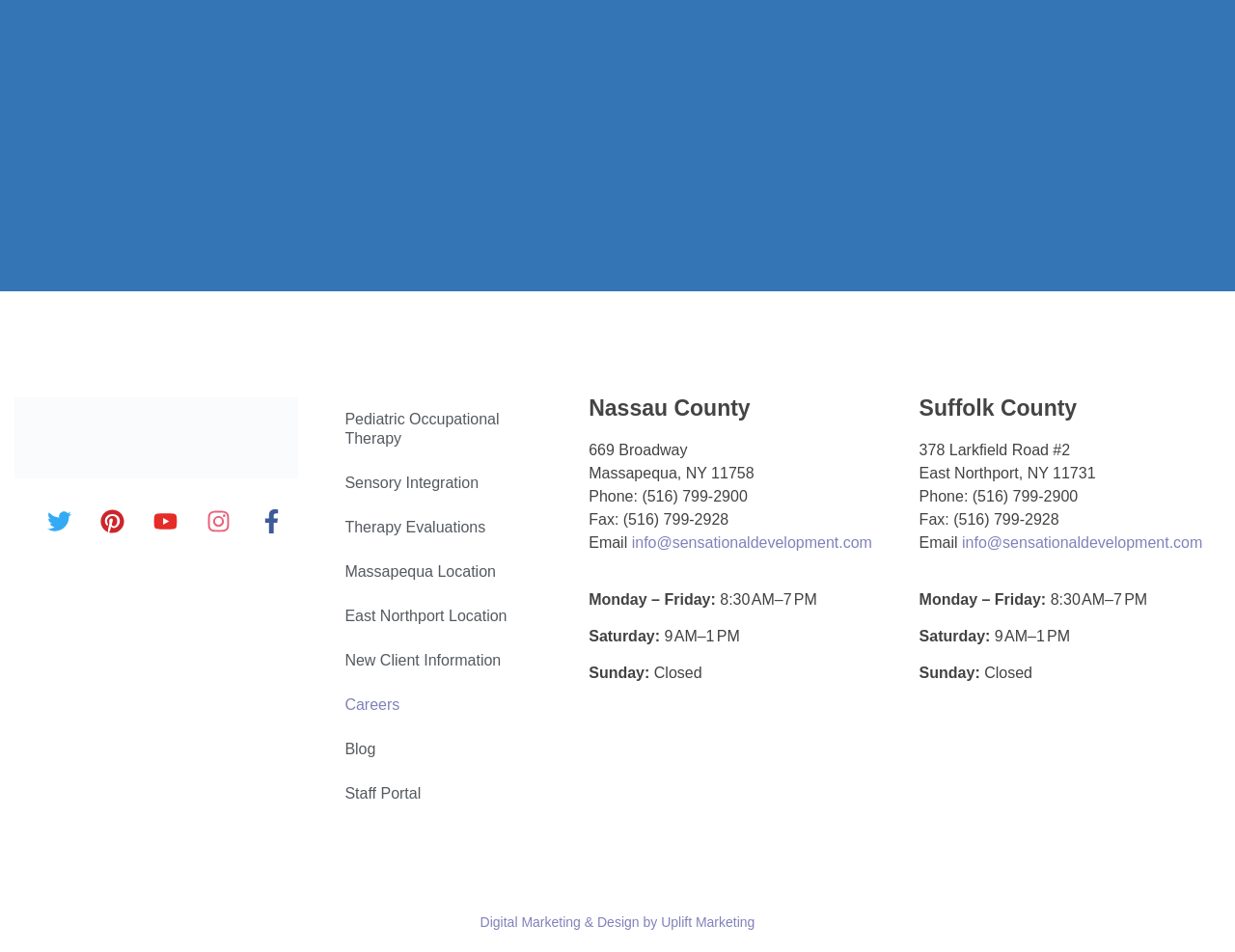Please specify the bounding box coordinates of the area that should be clicked to accomplish the following instruction: "Check the website's blog". The coordinates should consist of four float numbers between 0 and 1, i.e., [left, top, right, bottom].

[0.279, 0.764, 0.453, 0.811]